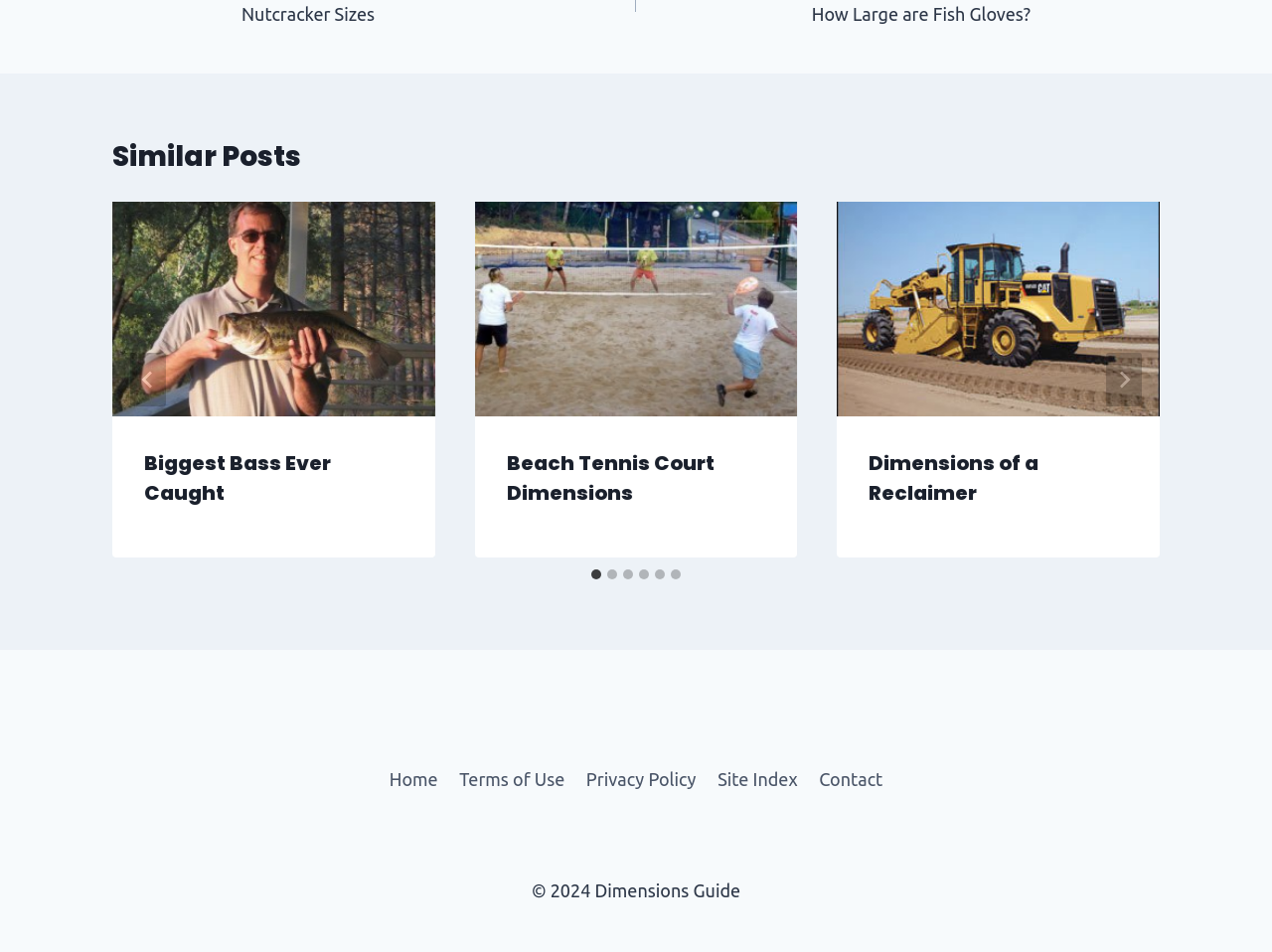What is the purpose of the 'Next' button?
Look at the image and respond with a single word or a short phrase.

To go to the next slide